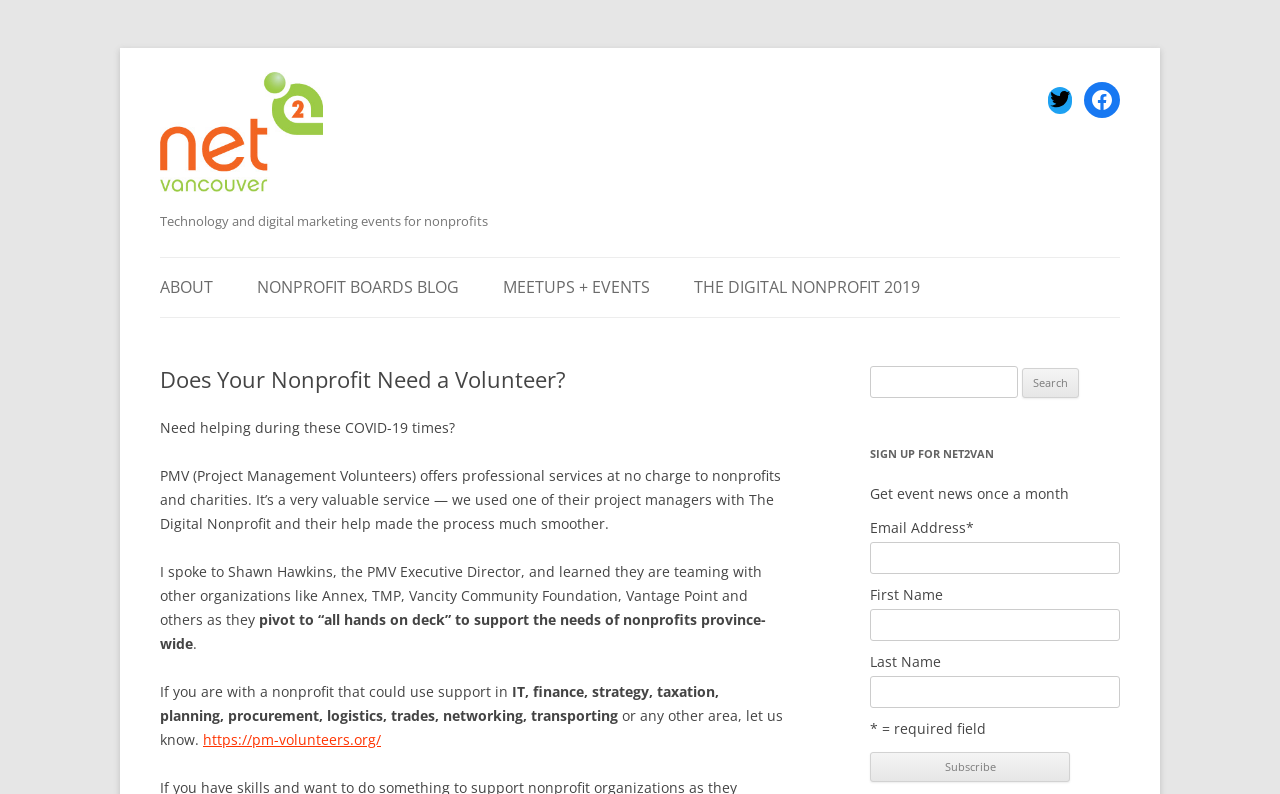Please give the bounding box coordinates of the area that should be clicked to fulfill the following instruction: "Suggest an event". The coordinates should be in the format of four float numbers from 0 to 1, i.e., [left, top, right, bottom].

[0.125, 0.399, 0.281, 0.451]